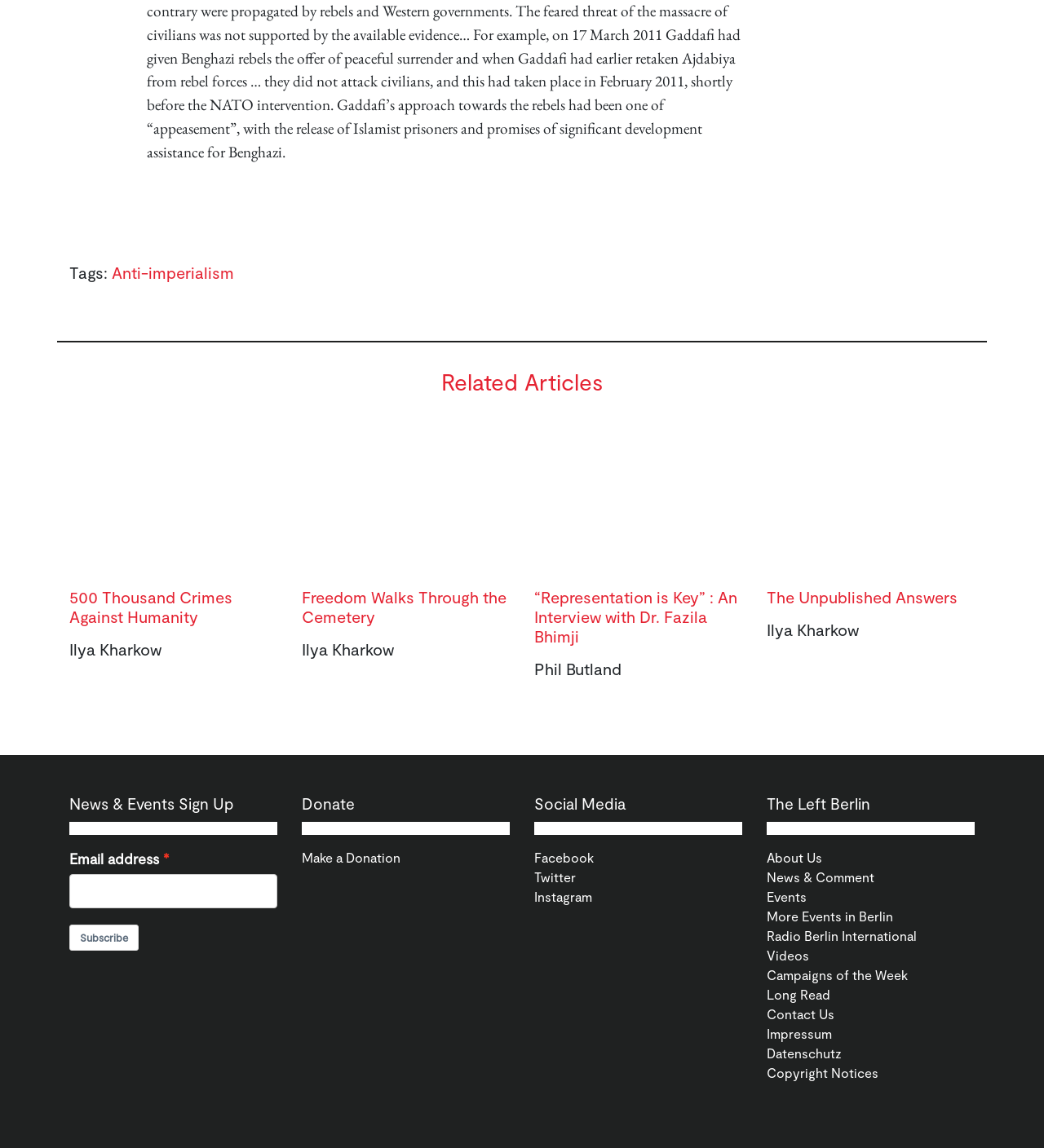Determine the bounding box coordinates of the UI element described by: "The Unpublished Answers".

[0.734, 0.511, 0.917, 0.528]